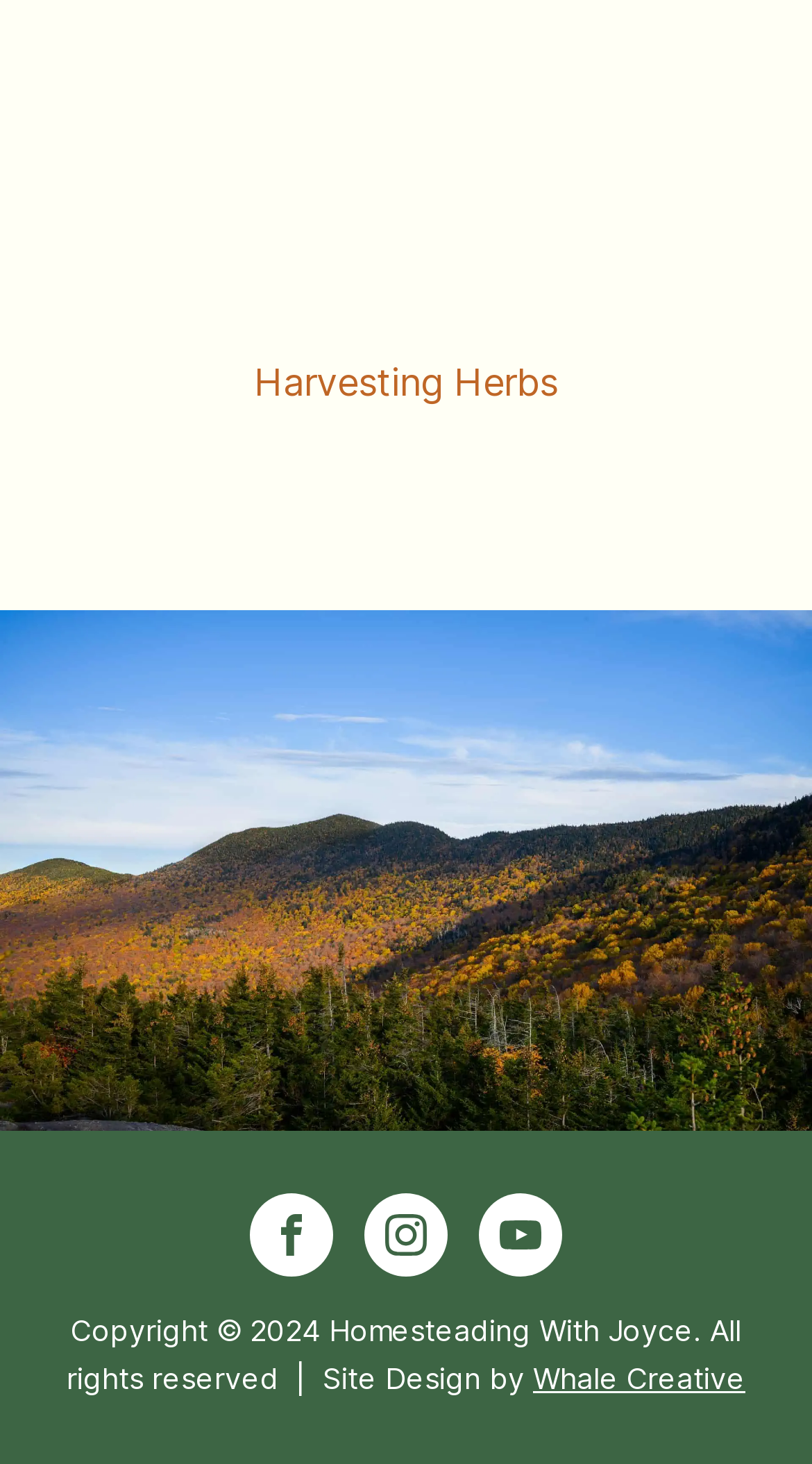Determine the bounding box for the UI element that matches this description: "Visit our Instagram".

[0.449, 0.816, 0.551, 0.873]